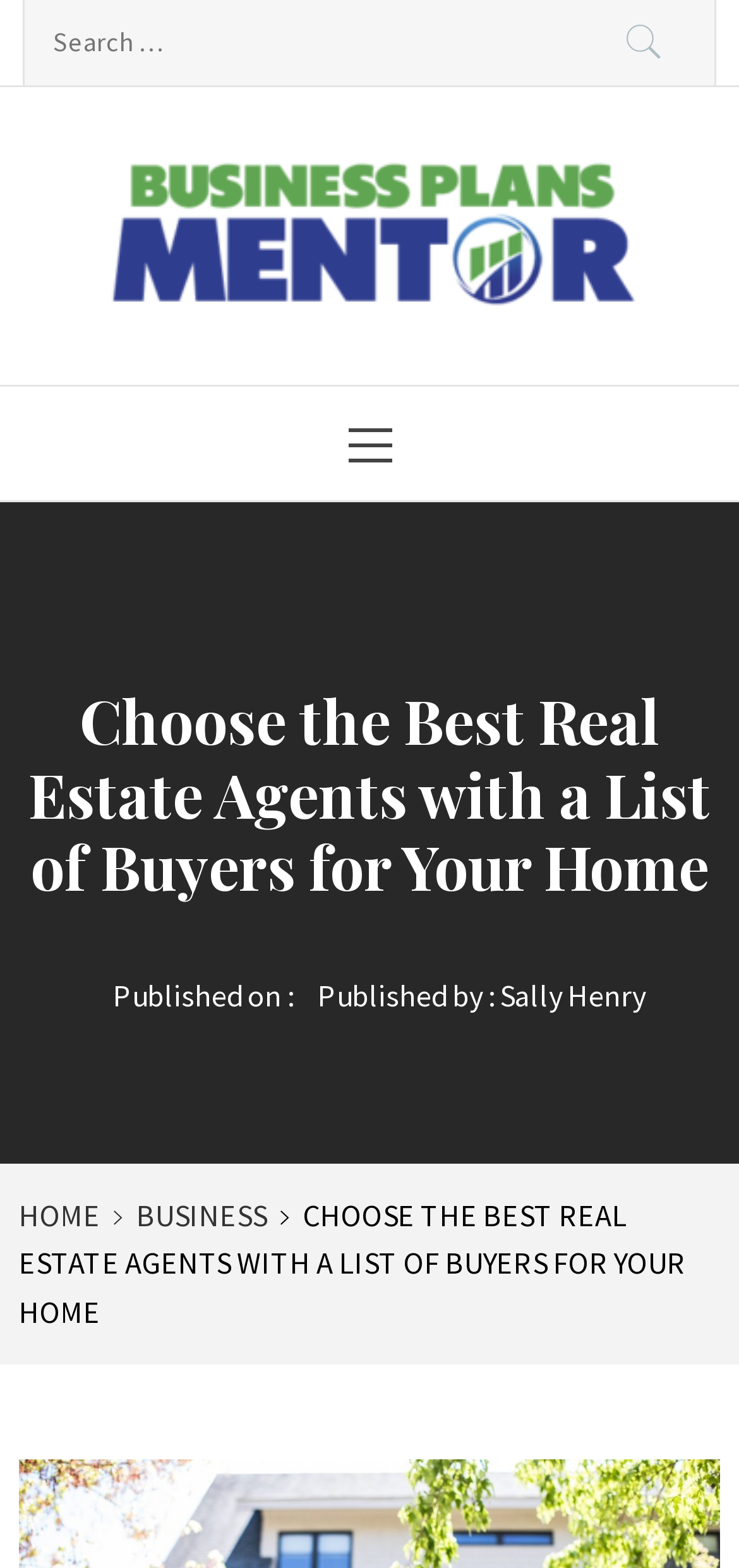What is the name of the blog?
Offer a detailed and exhaustive answer to the question.

I found the answer by looking at the static text element 'Business Blog' located at the top of the webpage, which indicates the name of the blog.